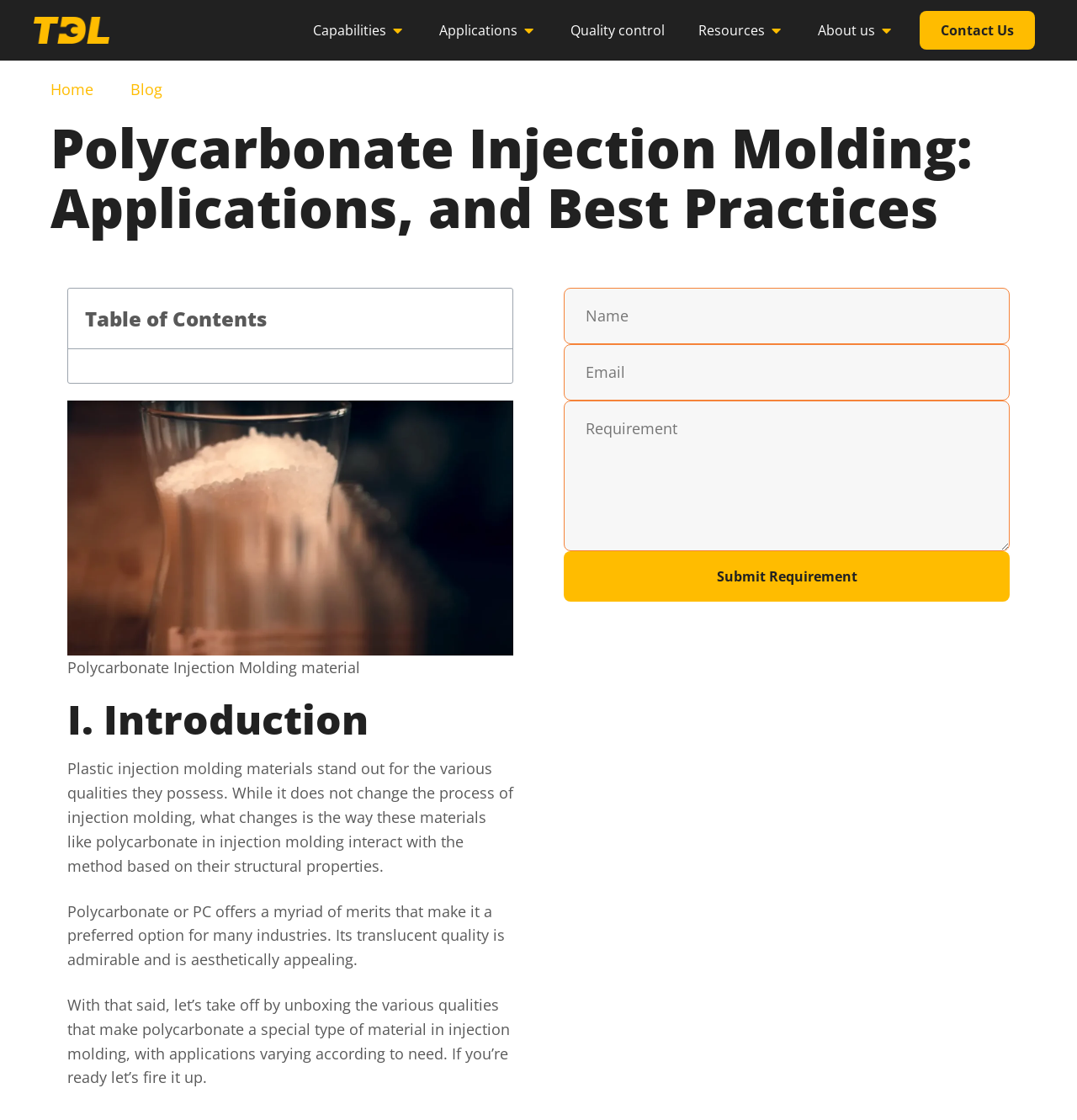Identify the bounding box coordinates of the section to be clicked to complete the task described by the following instruction: "Click on the 'Submit Requirement' button". The coordinates should be four float numbers between 0 and 1, formatted as [left, top, right, bottom].

[0.523, 0.492, 0.938, 0.537]